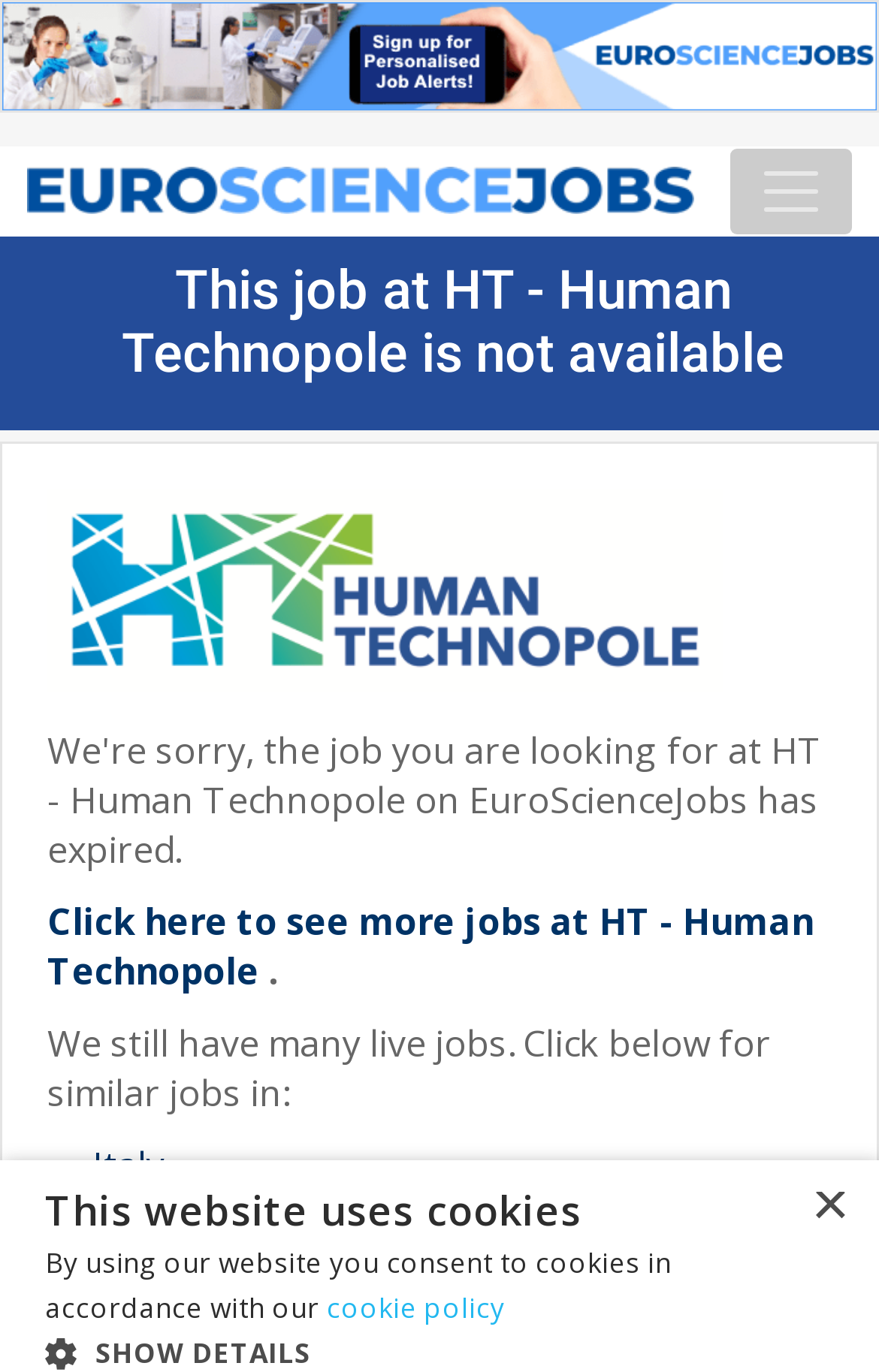Identify the coordinates of the bounding box for the element that must be clicked to accomplish the instruction: "Show job details".

[0.051, 0.97, 0.949, 0.999]